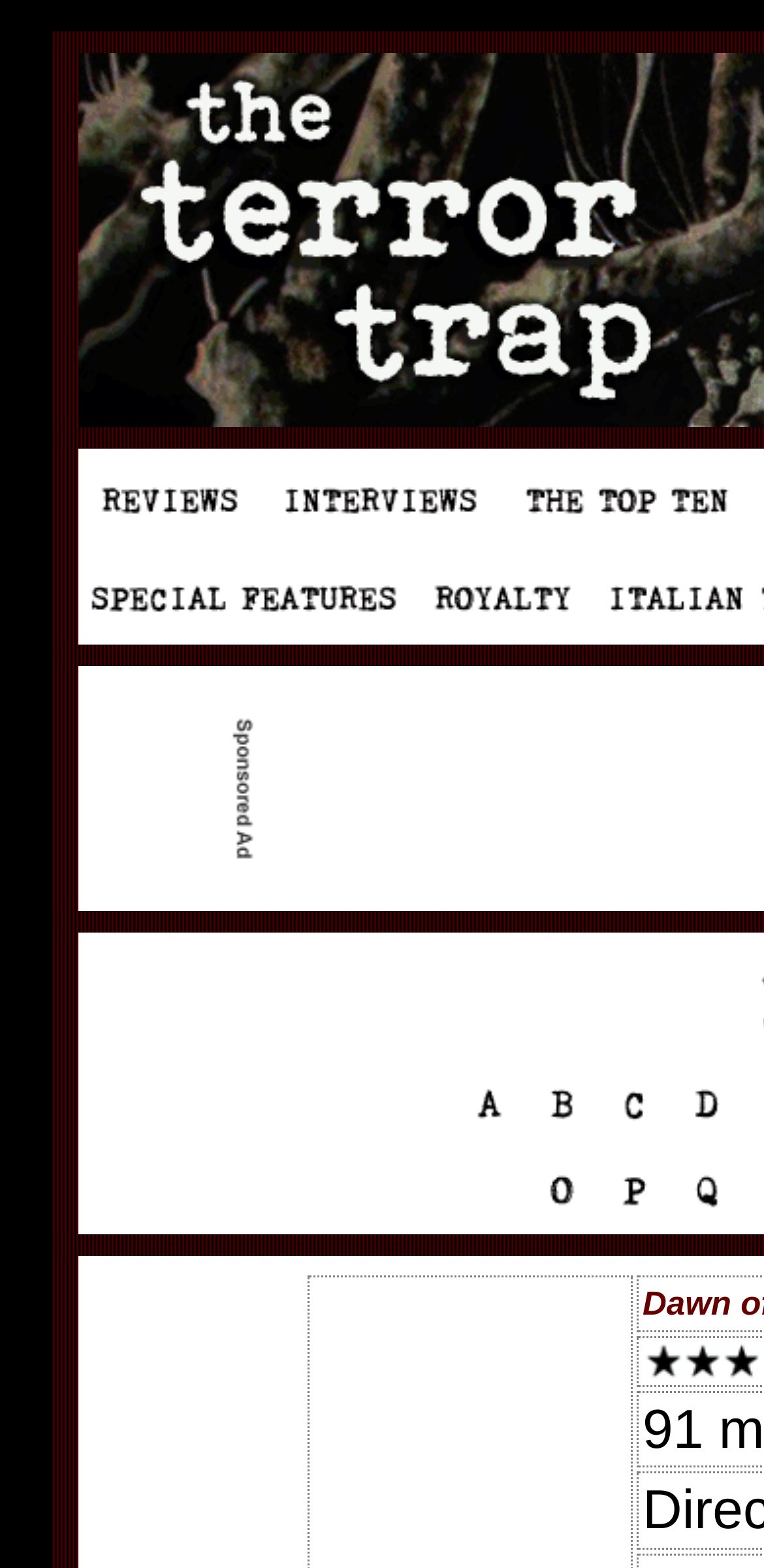Provide your answer in a single word or phrase: 
What is the position of the image with respect to the link?

Above